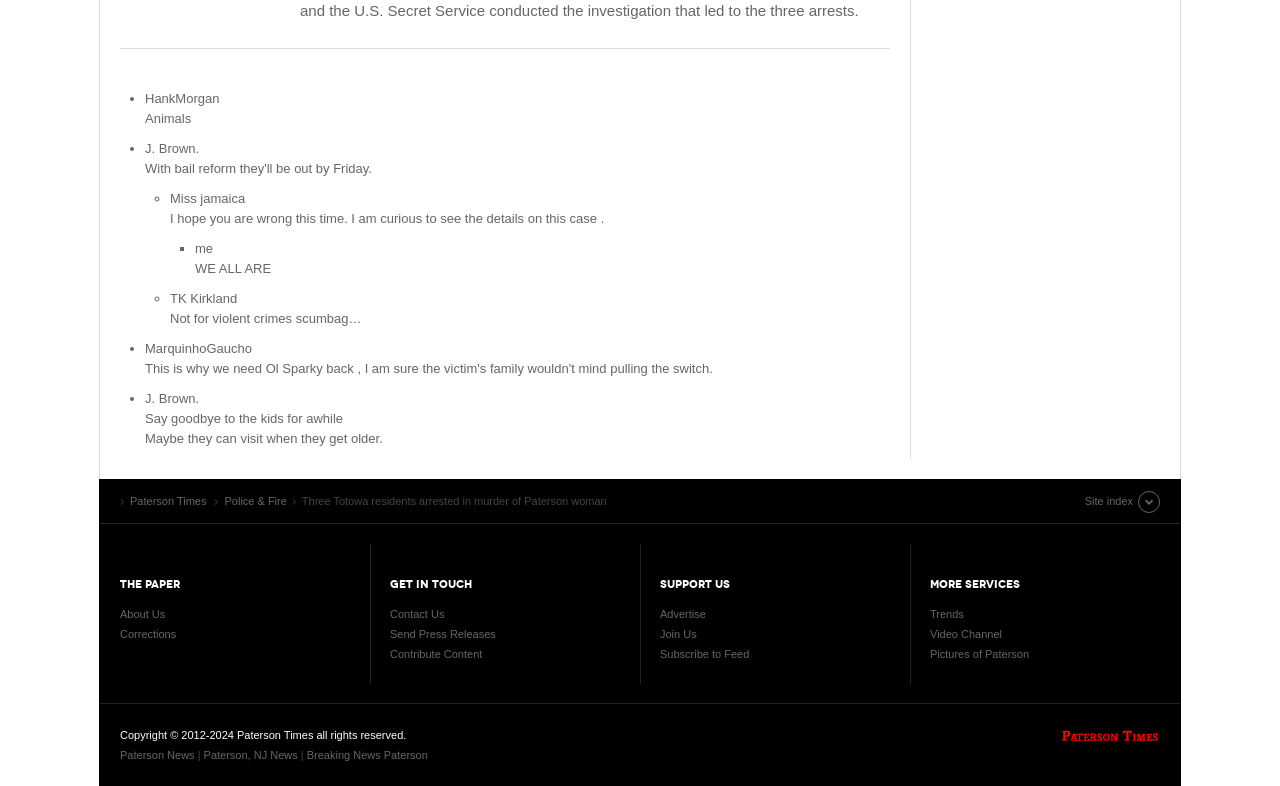Identify the bounding box coordinates of the area you need to click to perform the following instruction: "Click on 'Paterson Times'".

[0.102, 0.629, 0.161, 0.645]